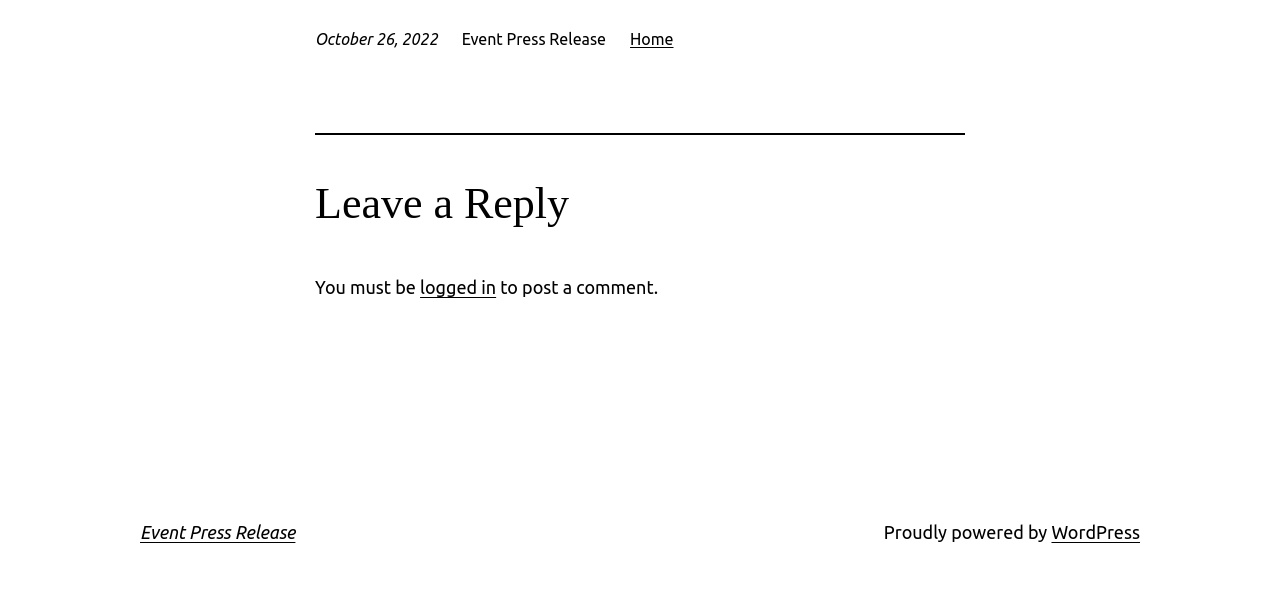Using the information in the image, give a comprehensive answer to the question: 
What is the date of the event?

The date of the event can be found at the top of the webpage, where it is written in a static text element as 'October 26, 2022'.